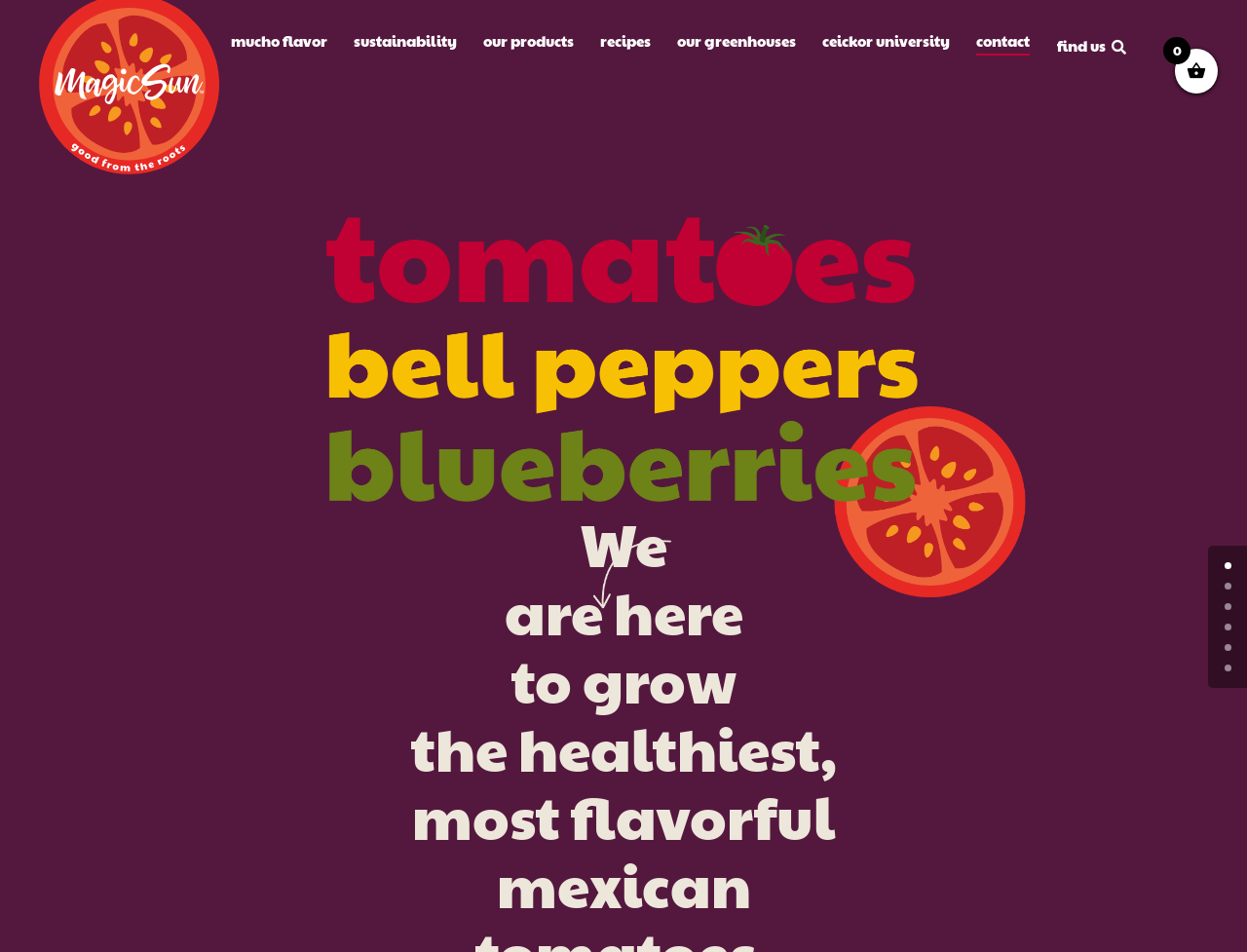What is the main topic of the webpage?
Provide a short answer using one word or a brief phrase based on the image.

Mexican produce